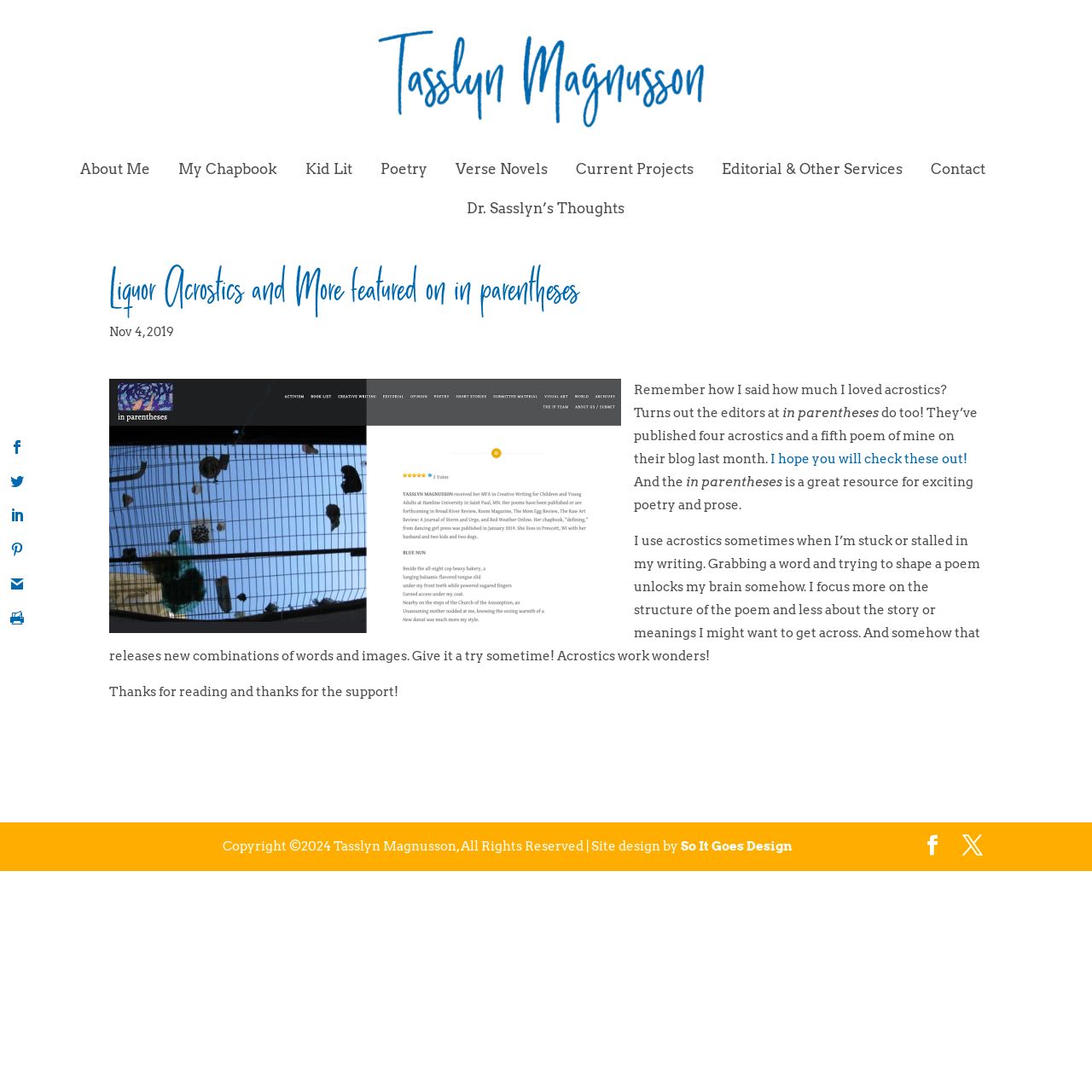What is the purpose of using acrostics in writing?
Look at the image and provide a short answer using one word or a phrase.

to unlock brain